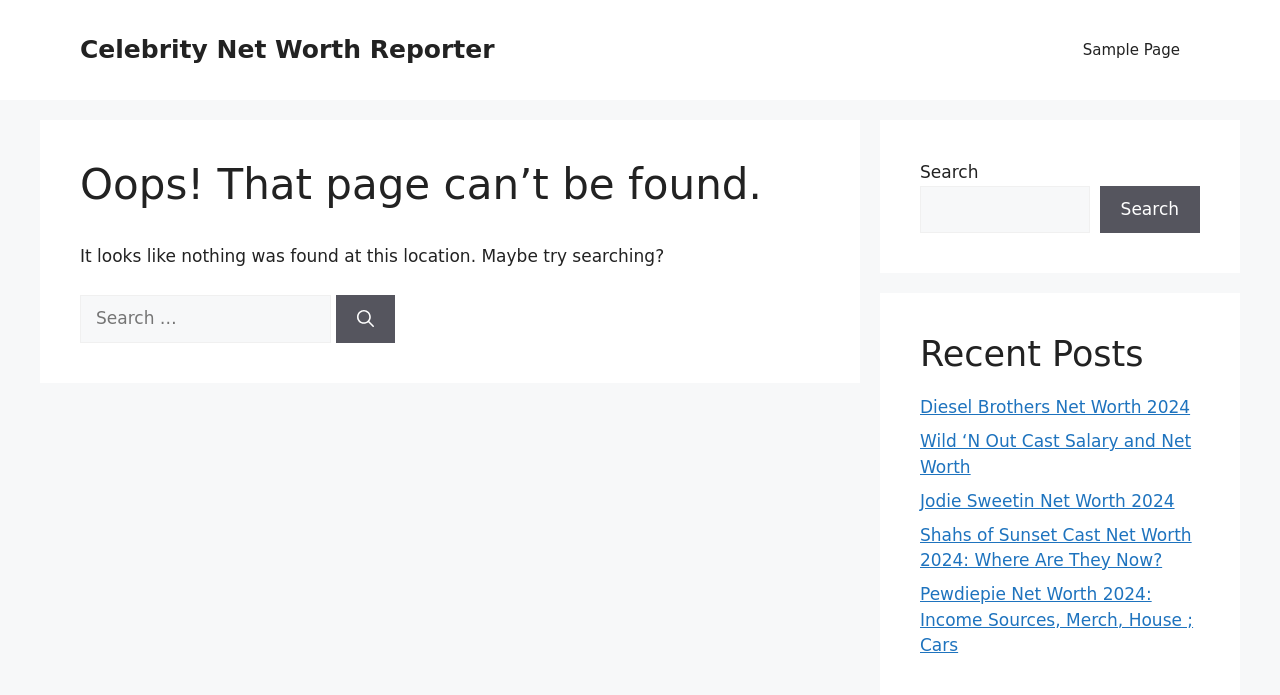Pinpoint the bounding box coordinates of the element you need to click to execute the following instruction: "Search for something". The bounding box should be represented by four float numbers between 0 and 1, in the format [left, top, right, bottom].

[0.062, 0.425, 0.259, 0.493]